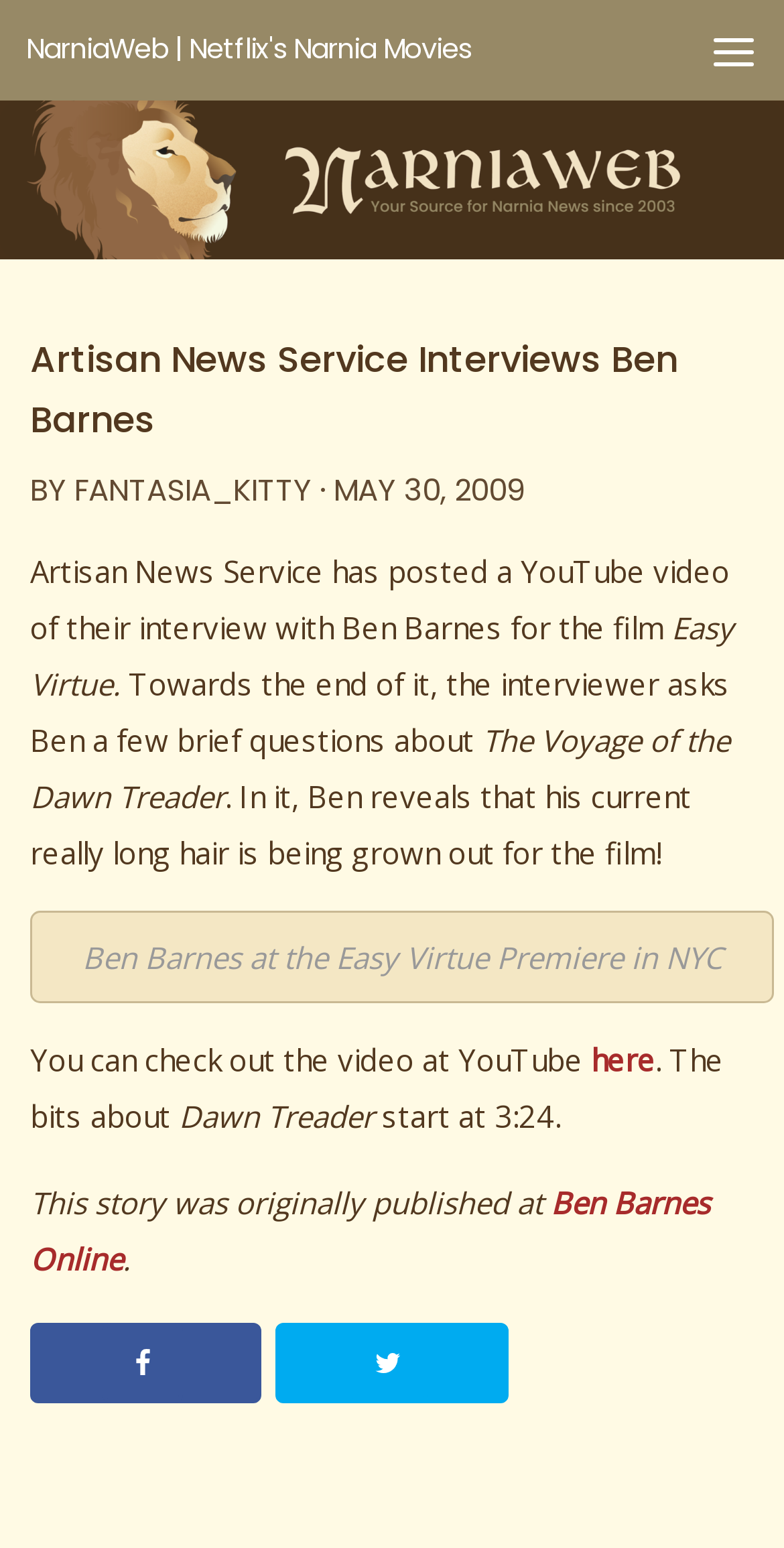Given the following UI element description: "Ben Barnes Online", find the bounding box coordinates in the webpage screenshot.

[0.038, 0.764, 0.905, 0.826]